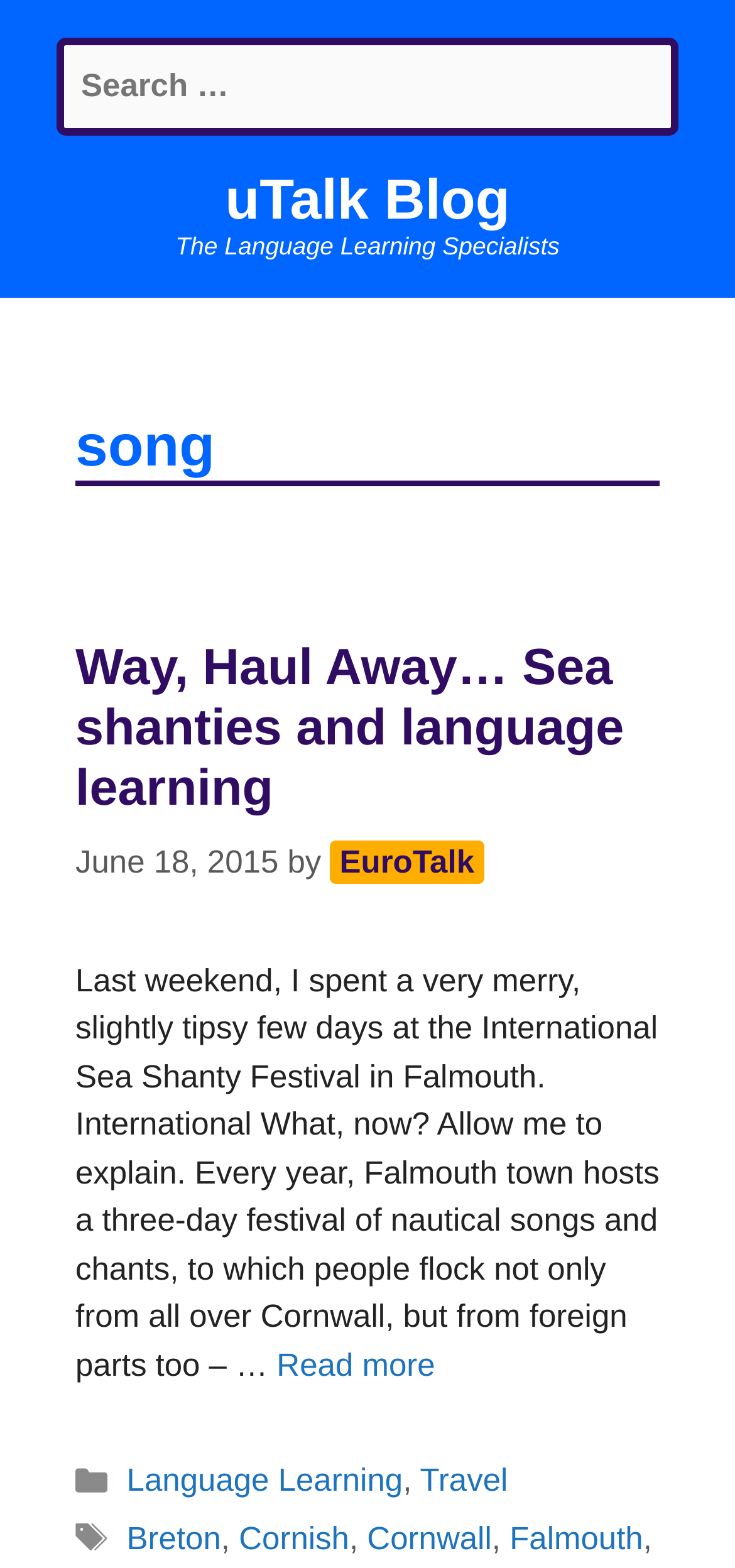Who is the author of the blog post?
Answer the question with a detailed and thorough explanation.

I found the author of the blog post by looking at the link element with the text 'EuroTalk' which is a child element of the 'Content' section and is preceded by the text 'by'.